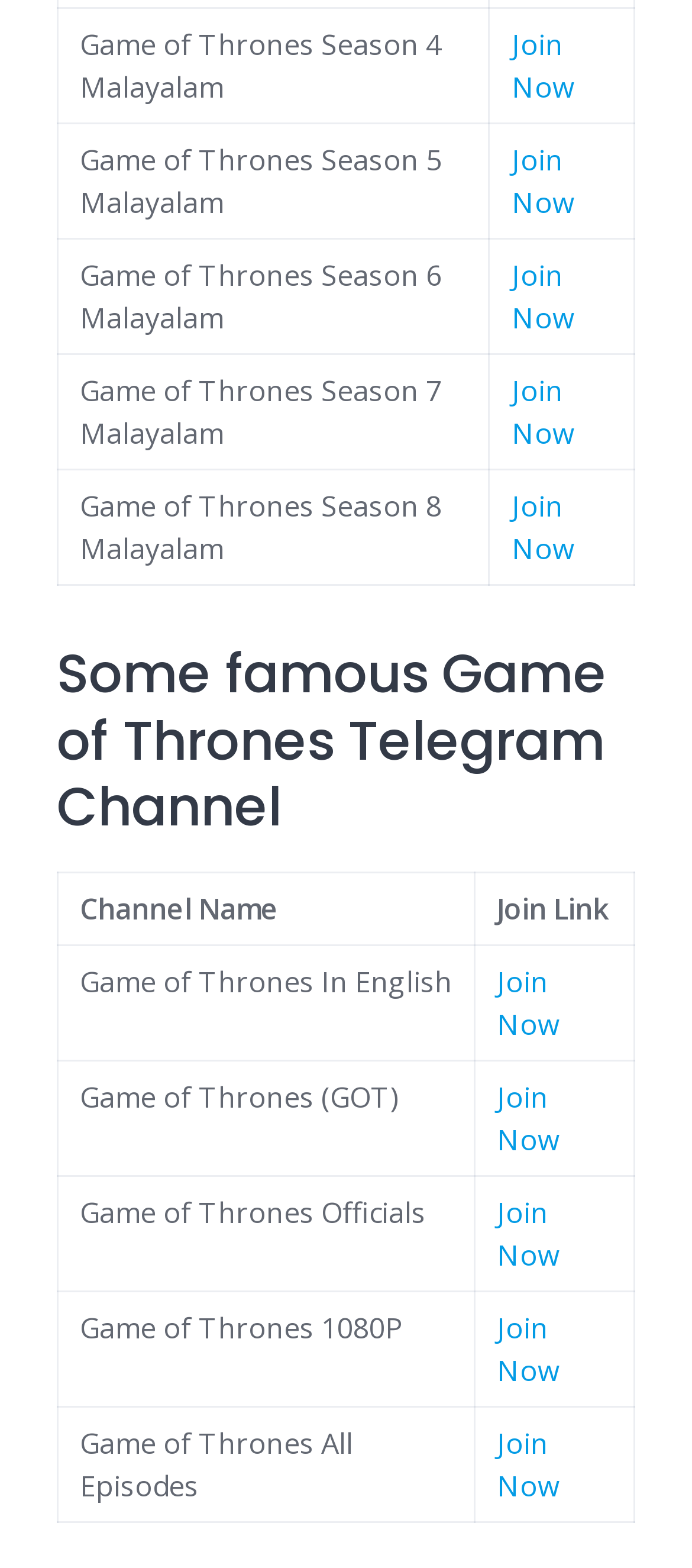Determine the bounding box coordinates of the clickable element necessary to fulfill the instruction: "Join Game of Thrones Season 8 Malayalam". Provide the coordinates as four float numbers within the 0 to 1 range, i.e., [left, top, right, bottom].

[0.739, 0.31, 0.829, 0.362]